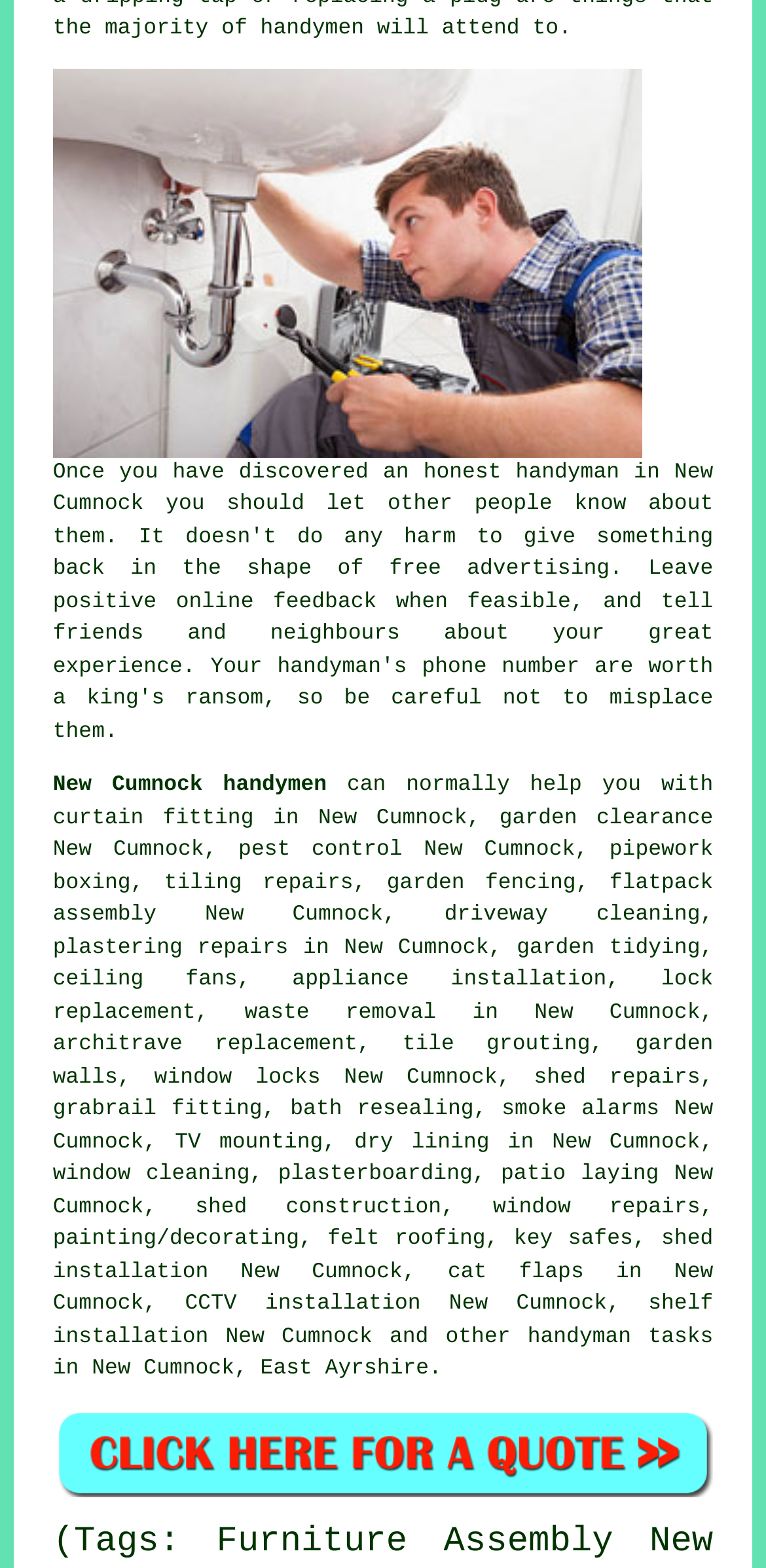For the given element description cat flaps, determine the bounding box coordinates of the UI element. The coordinates should follow the format (top-left x, top-left y, bottom-right x, bottom-right y) and be within the range of 0 to 1.

[0.585, 0.804, 0.762, 0.819]